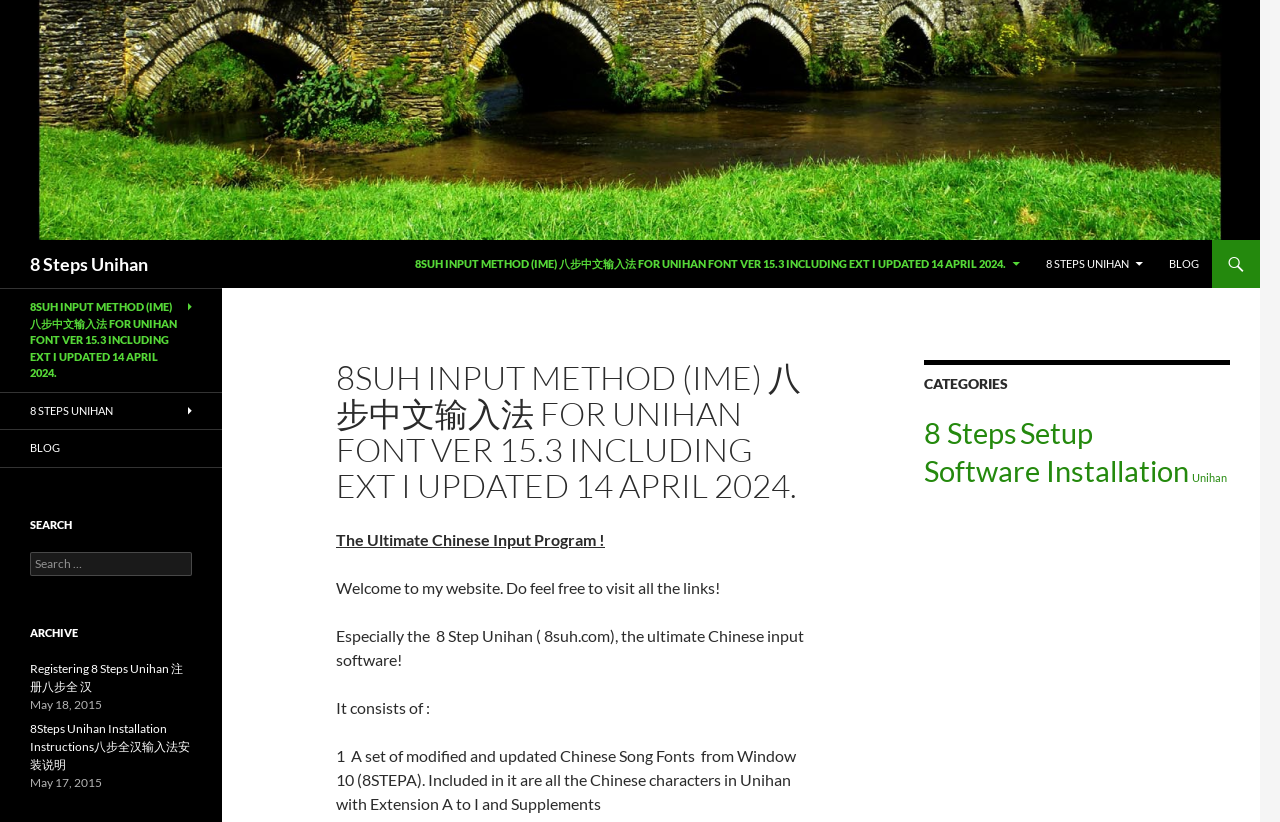Give the bounding box coordinates for the element described as: "Setup".

[0.797, 0.505, 0.854, 0.547]